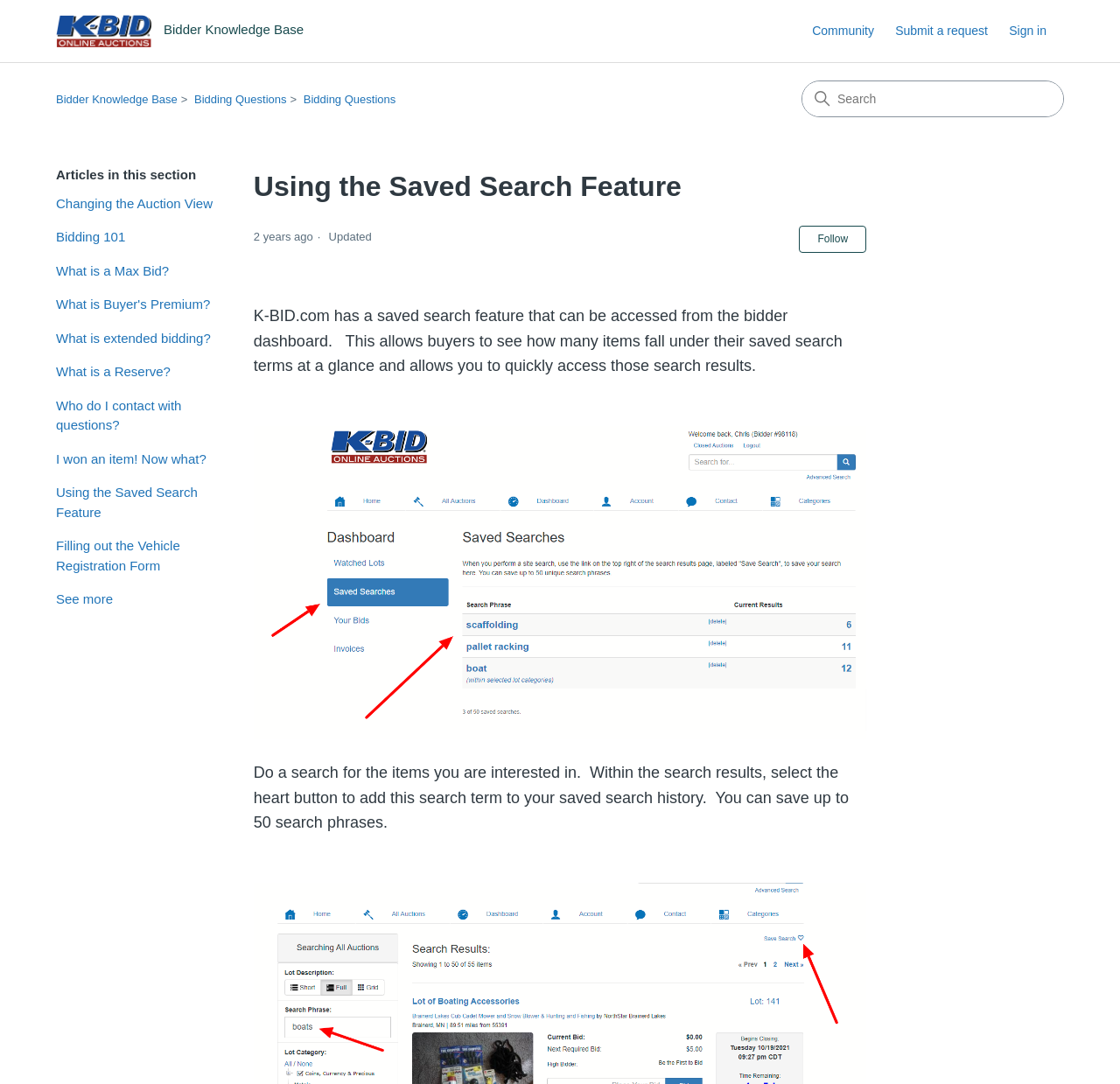How many search phrases can be saved?
Refer to the screenshot and deliver a thorough answer to the question presented.

According to the webpage content, users can save up to 50 search phrases in their saved search history.